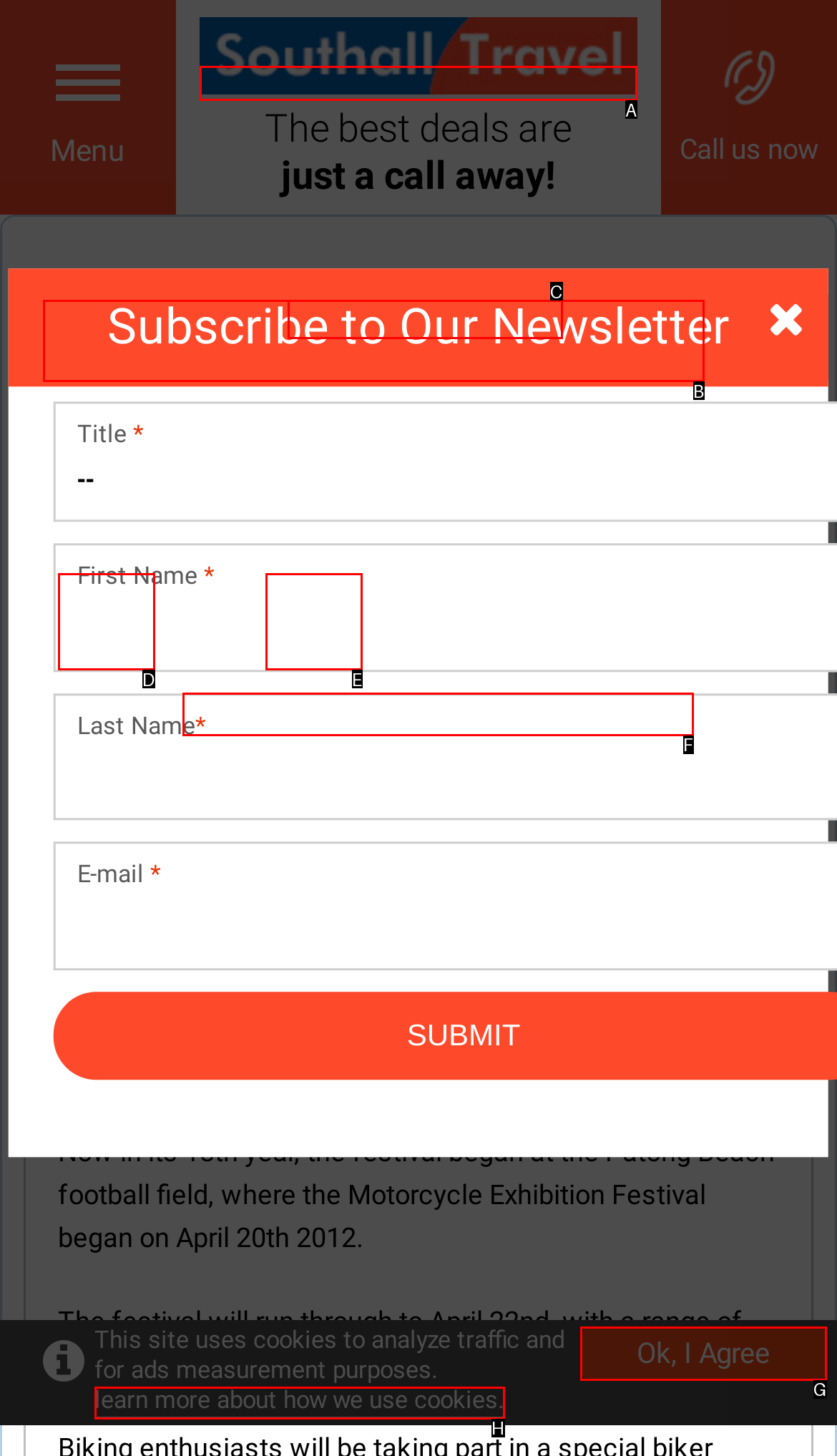From the choices provided, which HTML element best fits the description: Ok, I Agree? Answer with the appropriate letter.

G